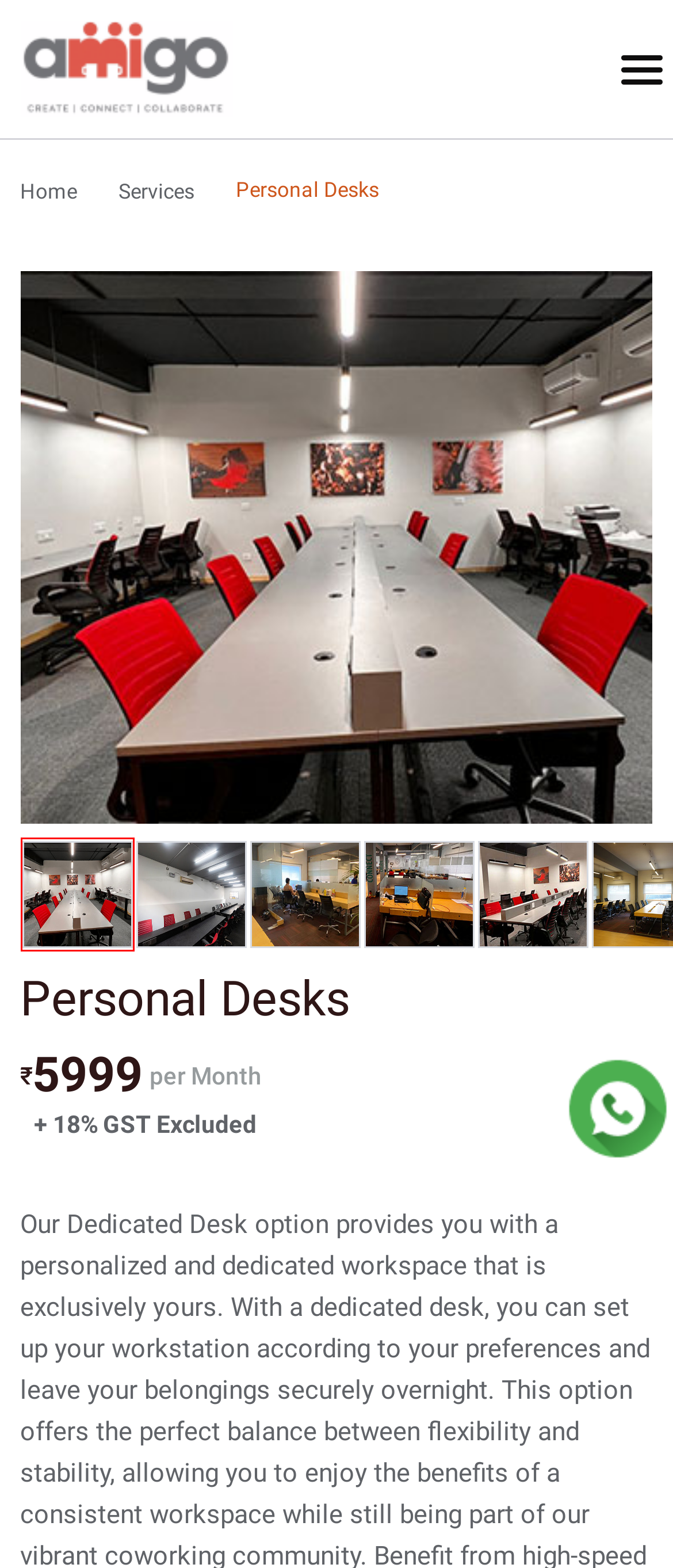Please give a succinct answer using a single word or phrase:
Is GST included in the price?

No